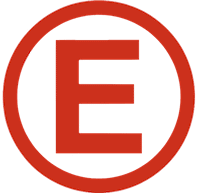Answer the question in one word or a short phrase:
What is the letter centered within the symbol?

E